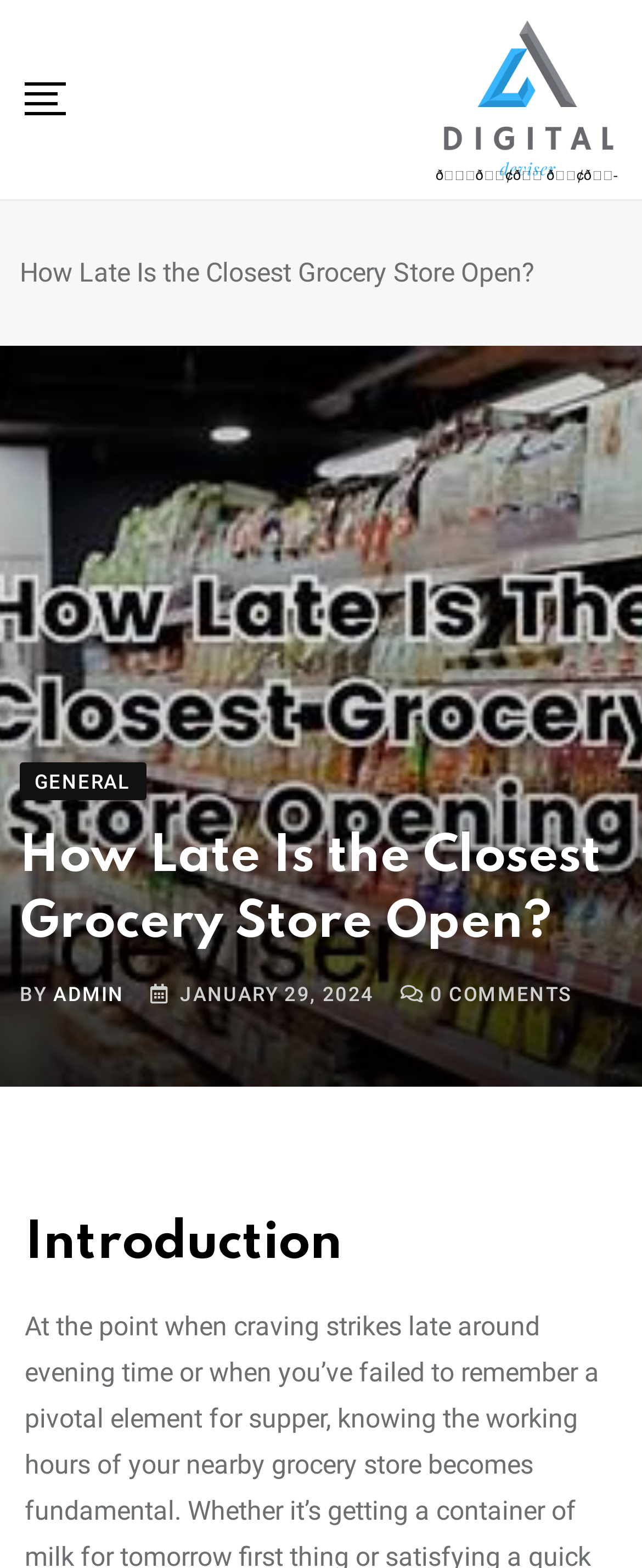Locate the UI element that matches the description alt="Digital Deviser" in the webpage screenshot. Return the bounding box coordinates in the format (top-left x, top-left y, bottom-right x, bottom-right y), with values ranging from 0 to 1.

[0.679, 0.011, 0.962, 0.116]